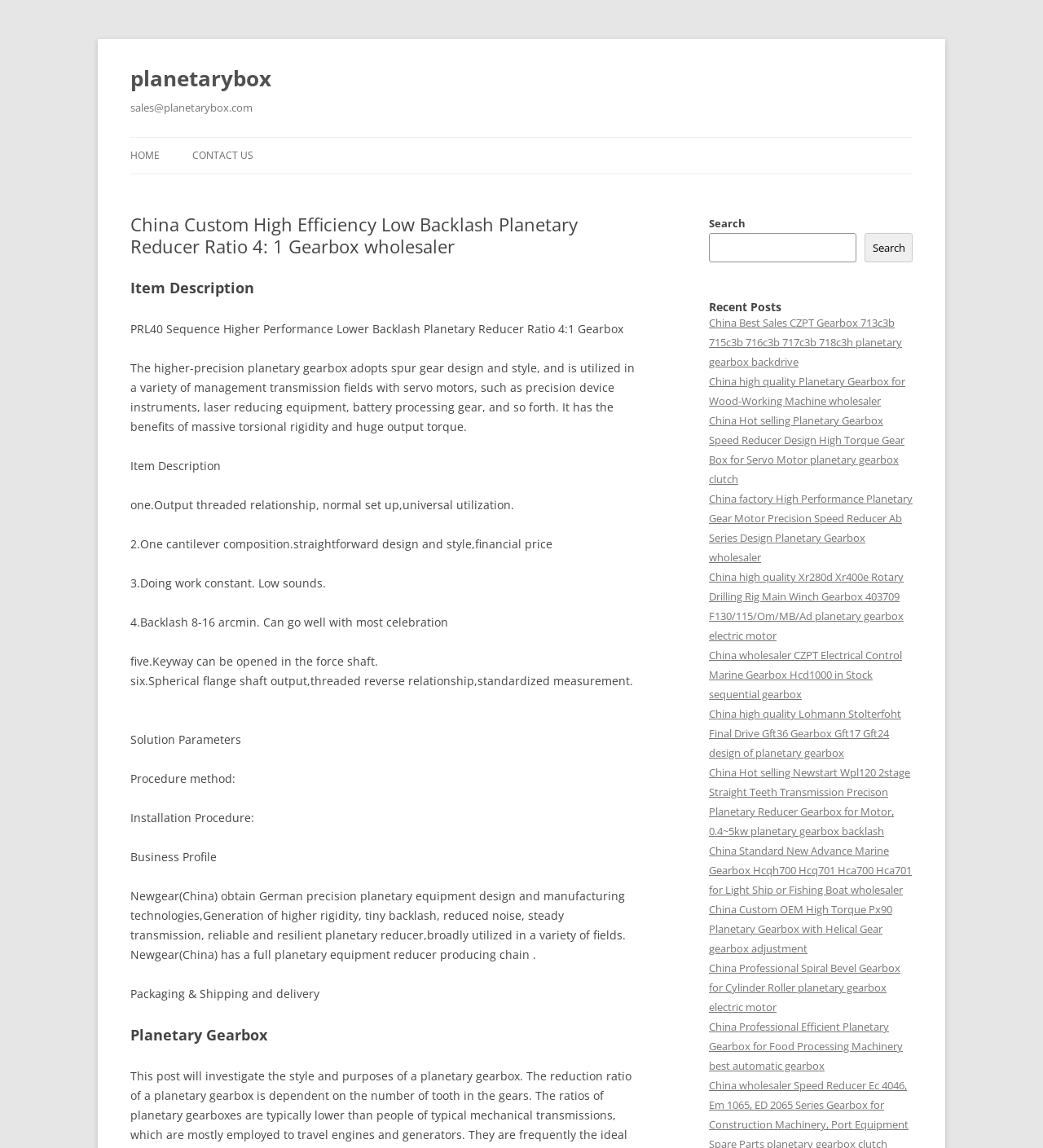Determine the bounding box coordinates of the clickable element to achieve the following action: 'Click on the HOME link'. Provide the coordinates as four float values between 0 and 1, formatted as [left, top, right, bottom].

[0.125, 0.12, 0.153, 0.151]